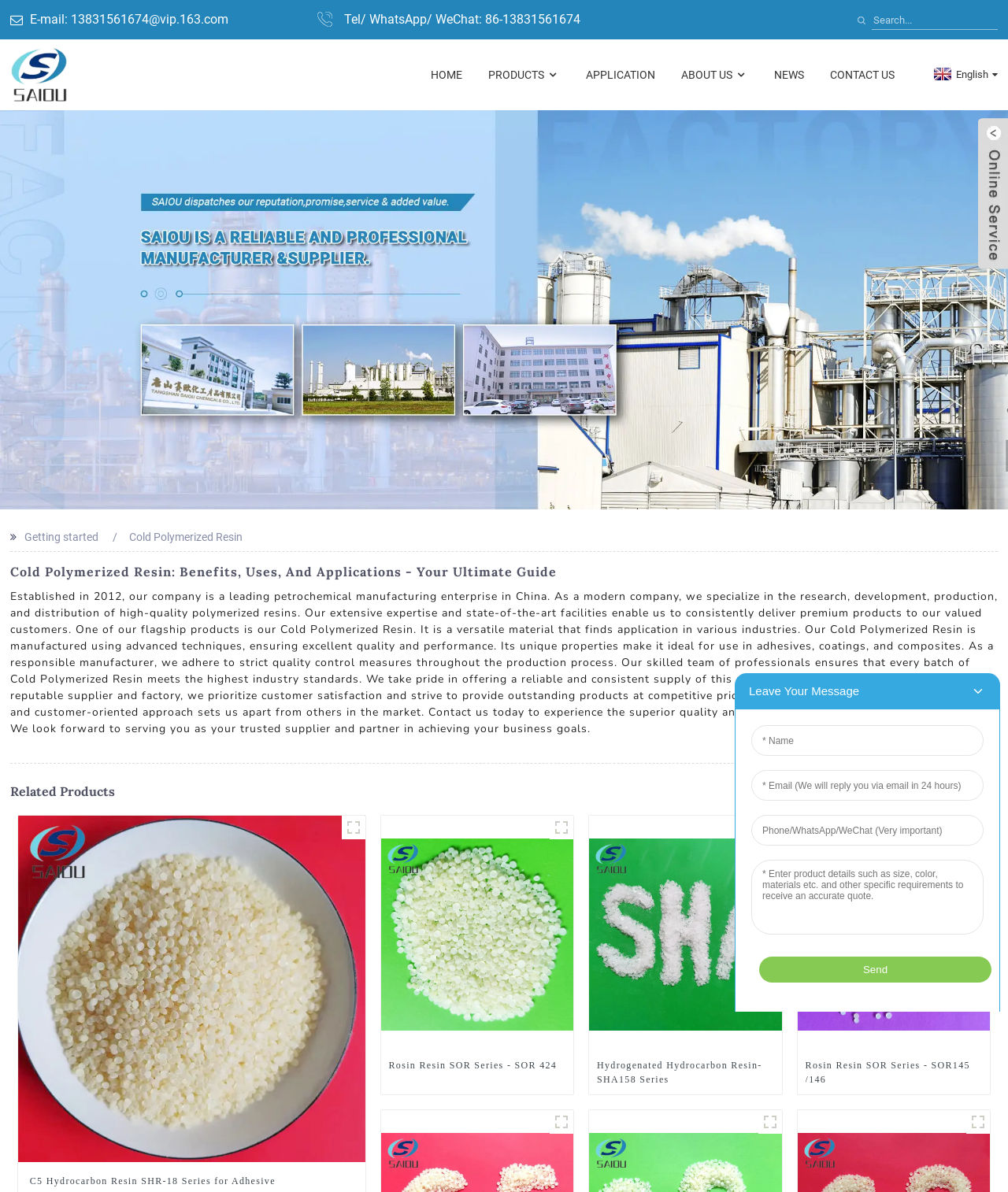Please determine the bounding box coordinates of the element to click in order to execute the following instruction: "Contact us". The coordinates should be four float numbers between 0 and 1, specified as [left, top, right, bottom].

[0.824, 0.048, 0.888, 0.078]